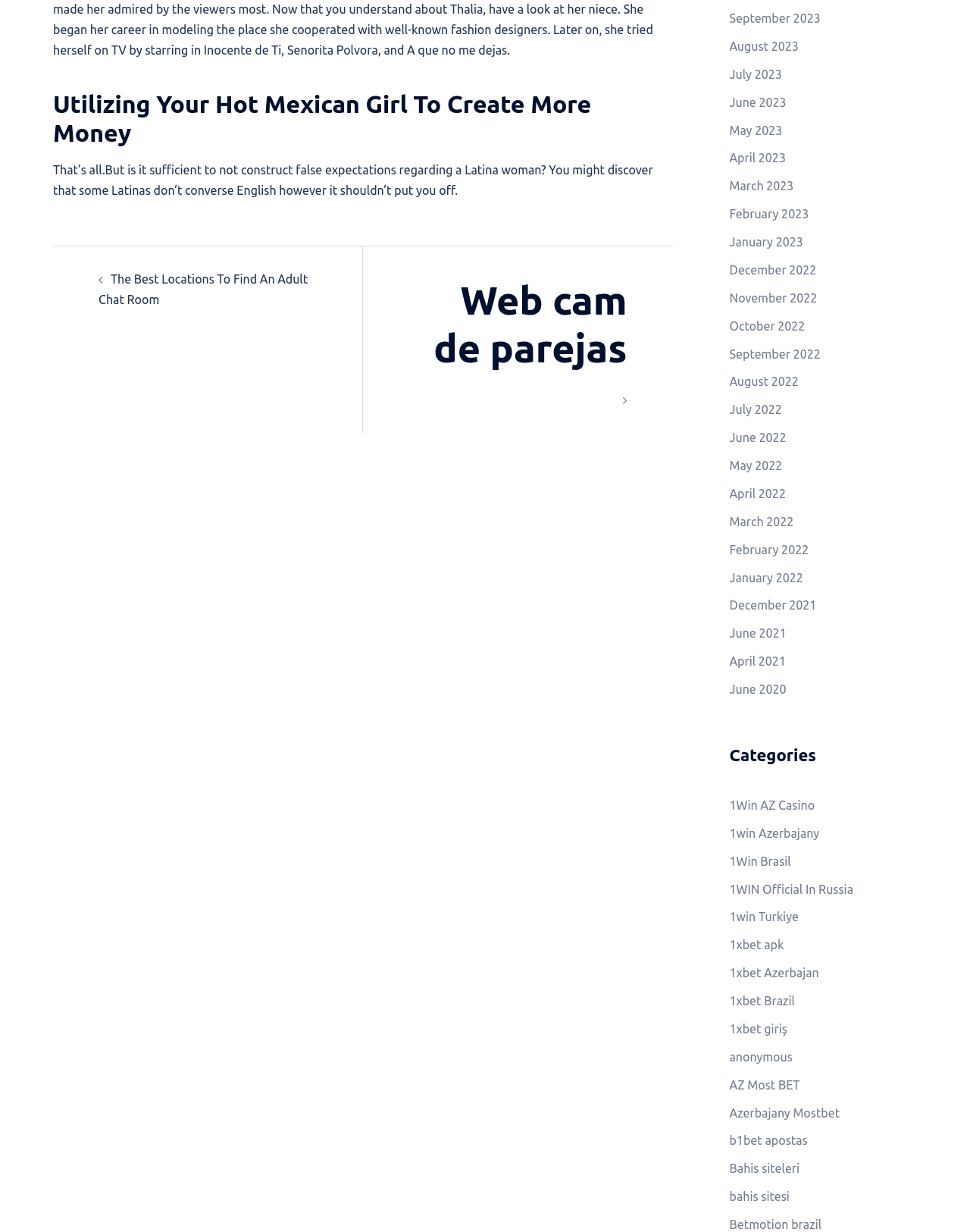Extract the bounding box coordinates for the UI element described as: "Share on Twitter".

None